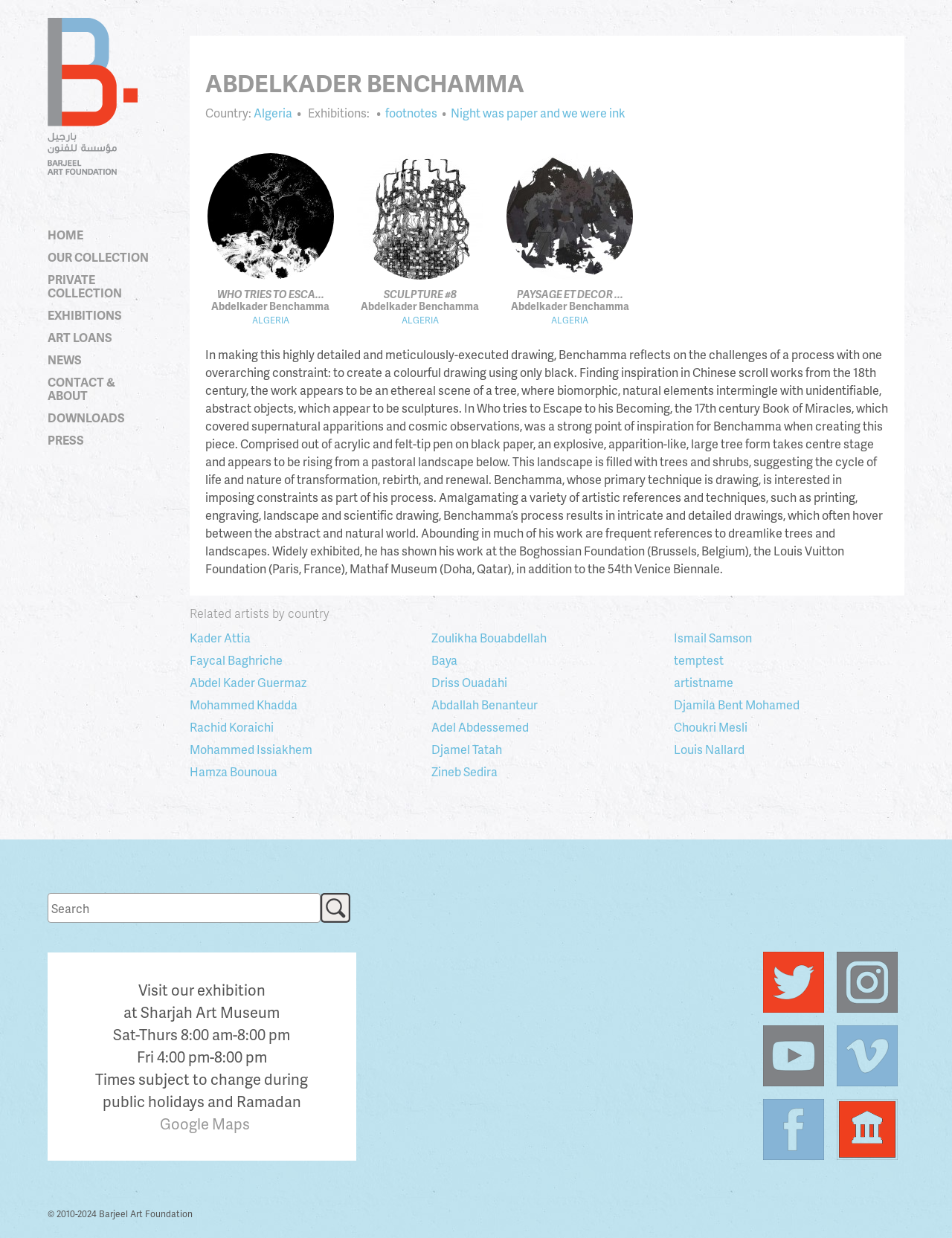Please reply with a single word or brief phrase to the question: 
What is the location of the exhibition mentioned on this webpage?

Sharjah Art Museum